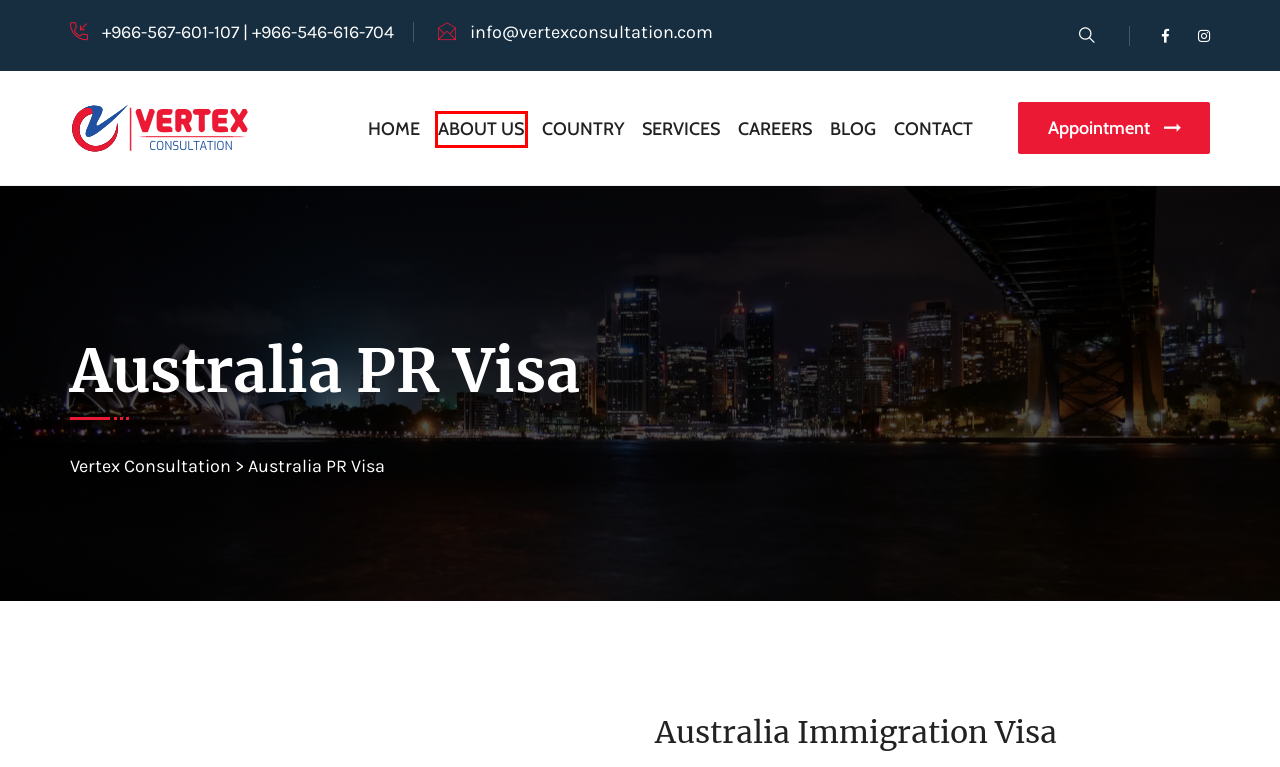Examine the webpage screenshot and identify the UI element enclosed in the red bounding box. Pick the webpage description that most accurately matches the new webpage after clicking the selected element. Here are the candidates:
A. Student Visa | Vertex Consultation
B. Contact | Vertex Consultation
C. Careers | Vertex Consultation
D. Services | Vertex Consultation
E. About Us | Vertex Consultation
F. Business Visa | Vertex Consultation
G. Immigration Consultants in Saudi Arabia | Visa Agents Riyadh
H. Blog | Vertex Consultation

E